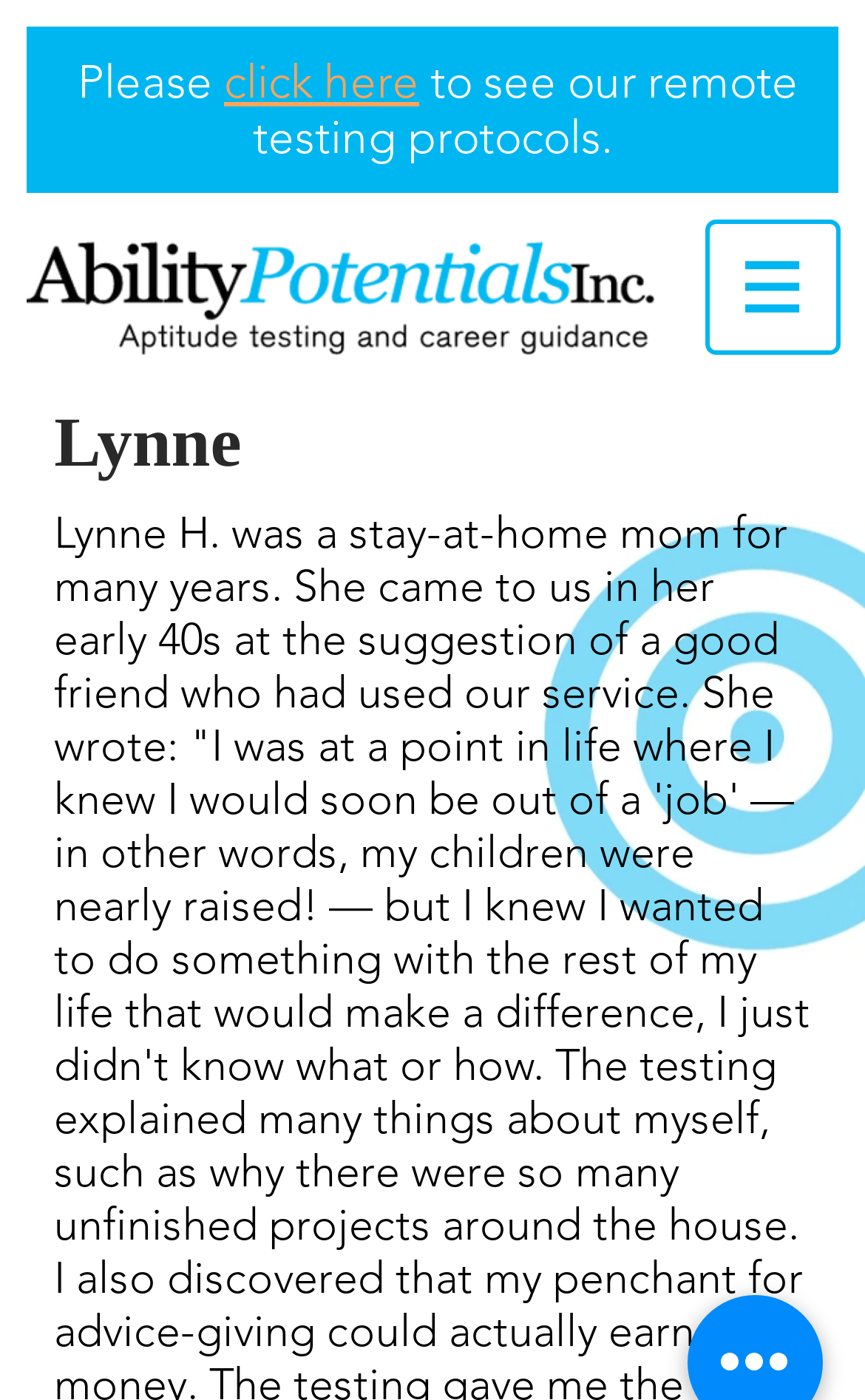What is the purpose of the testing mentioned on the webpage?
Look at the image and provide a short answer using one word or a phrase.

to discover one's abilities